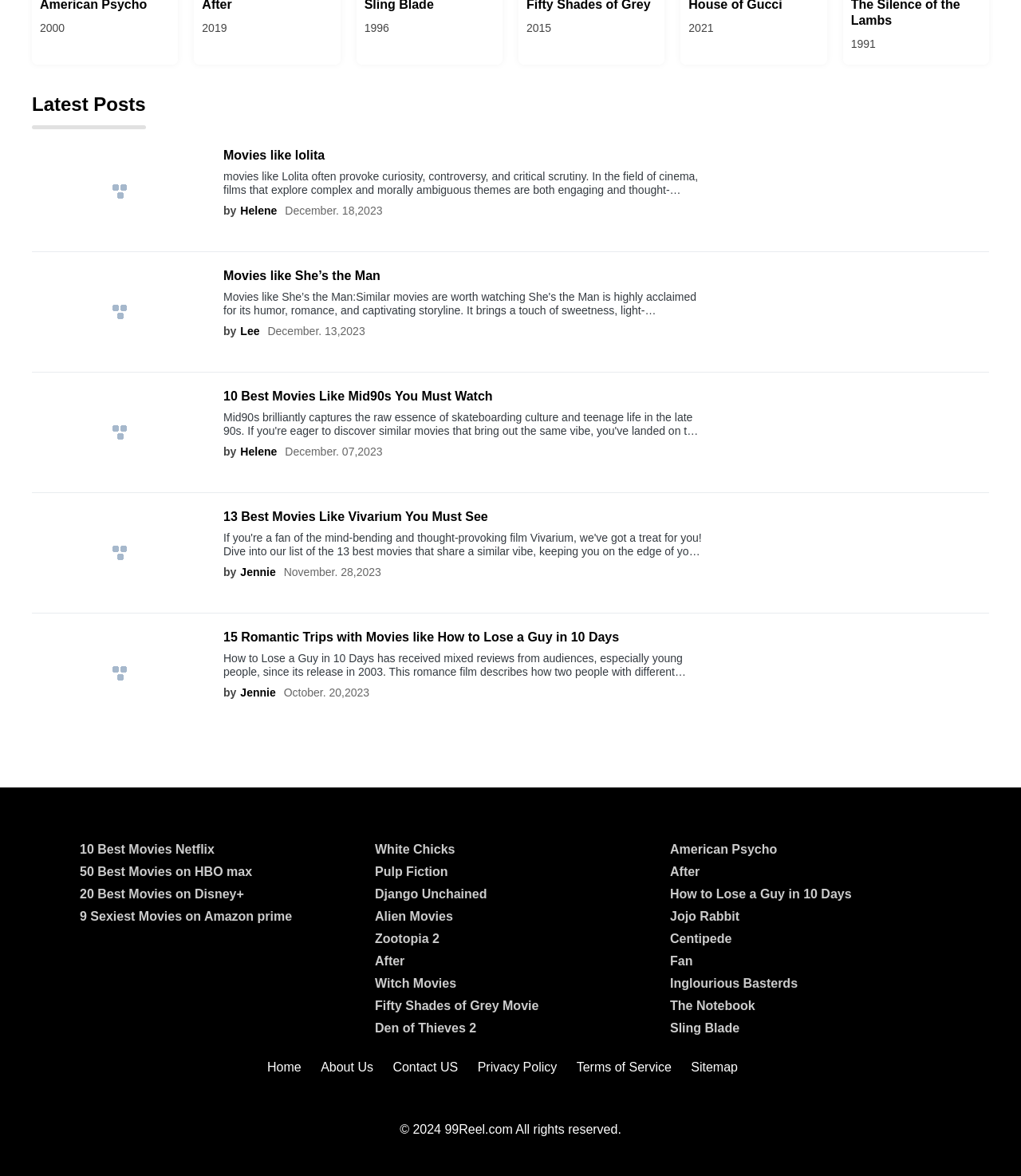What is the latest post on this webpage?
Refer to the image and respond with a one-word or short-phrase answer.

Movies like lolita